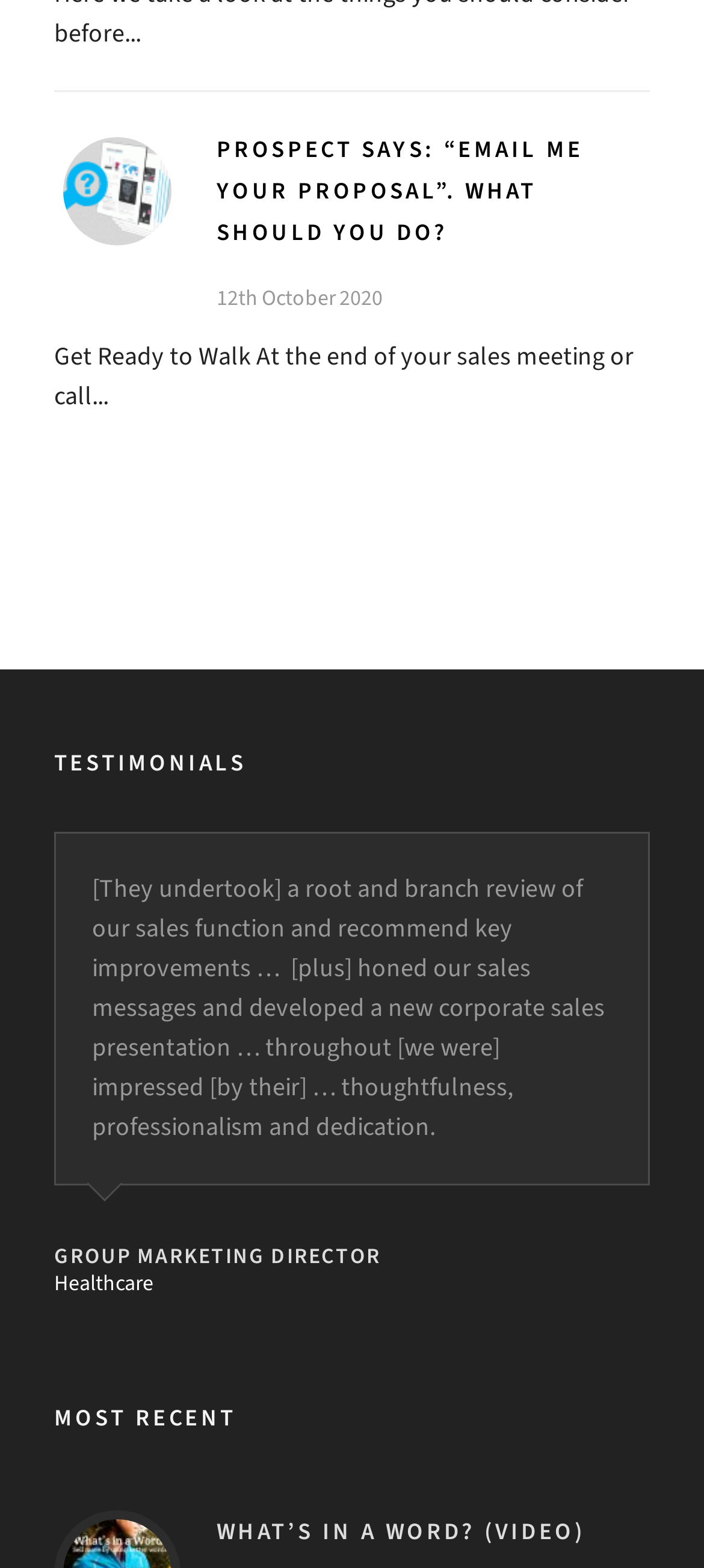What is the topic of the article?
Please respond to the question thoroughly and include all relevant details.

Based on the content of the webpage, specifically the heading 'PROSPECT SAYS: “EMAIL ME YOUR PROPOSAL”. WHAT SHOULD YOU DO?' and the text 'Get Ready to Walk At the end of your sales meeting or call...', it can be inferred that the topic of the article is related to sales proposals.